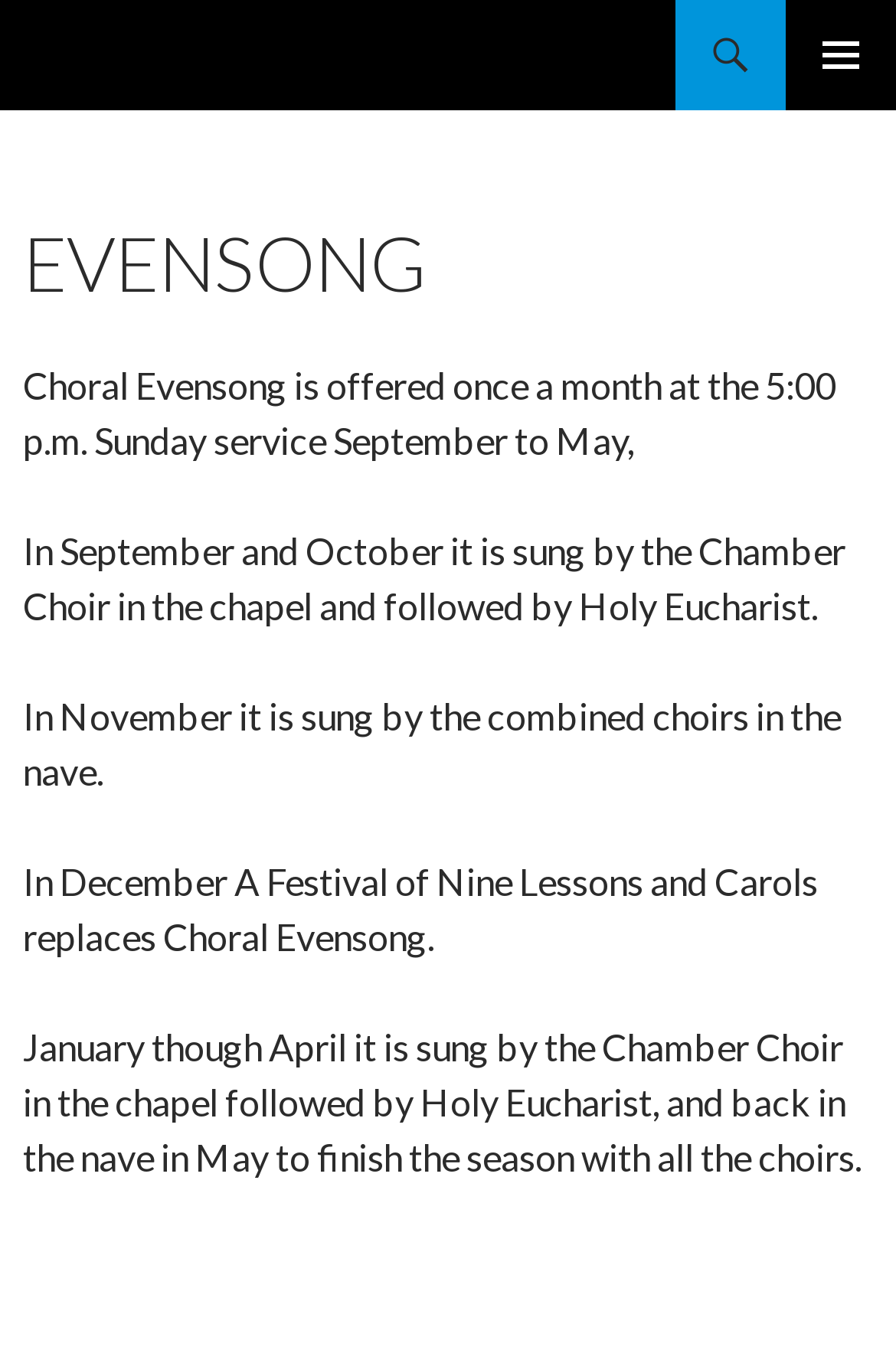What replaces Choral Evensong in December?
Provide a detailed answer to the question using information from the image.

According to the webpage, in December, A Festival of Nine Lessons and Carols replaces Choral Evensong.